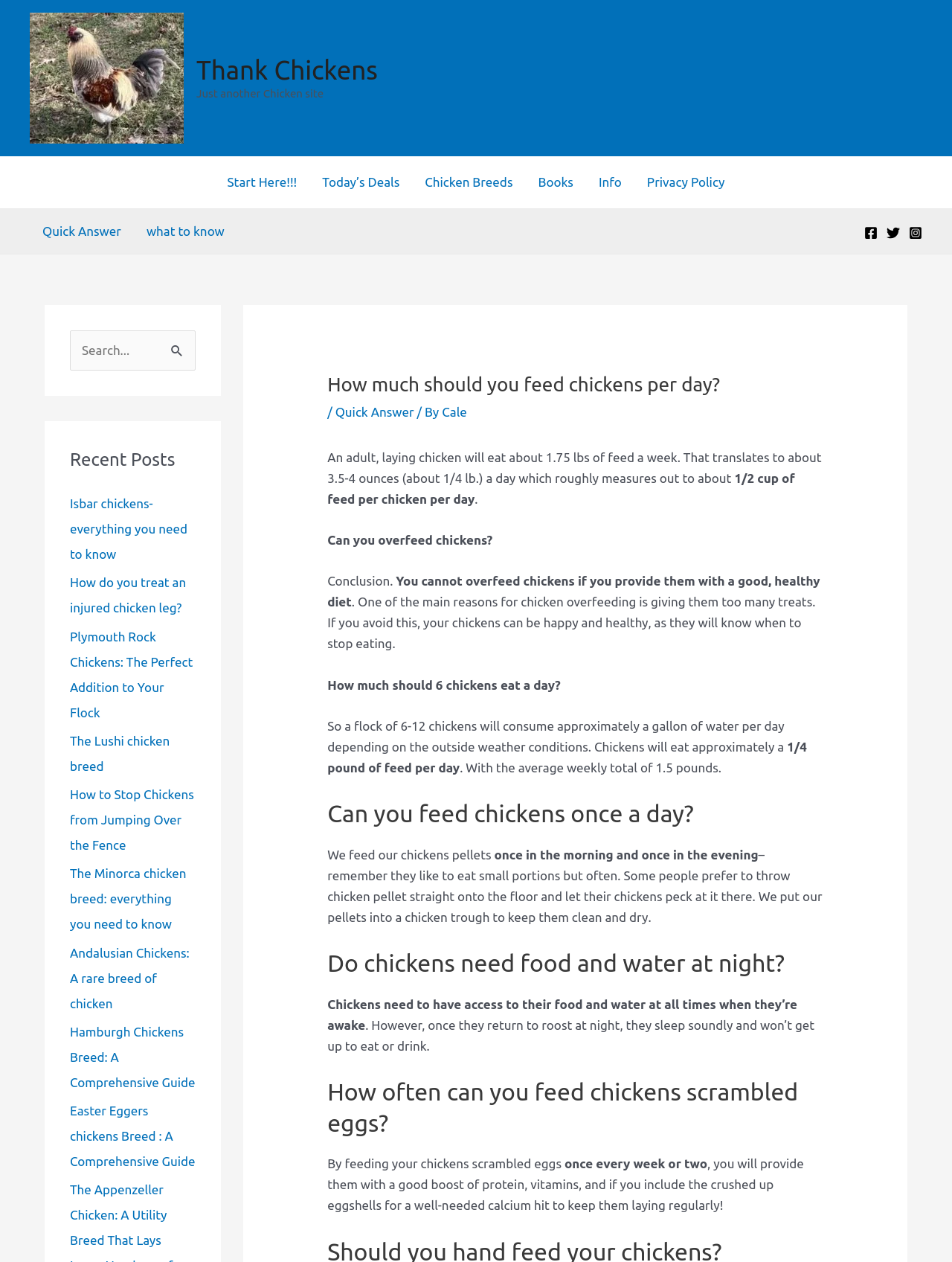When do chickens need access to food and water?
Refer to the image and provide a concise answer in one word or phrase.

when they're awake